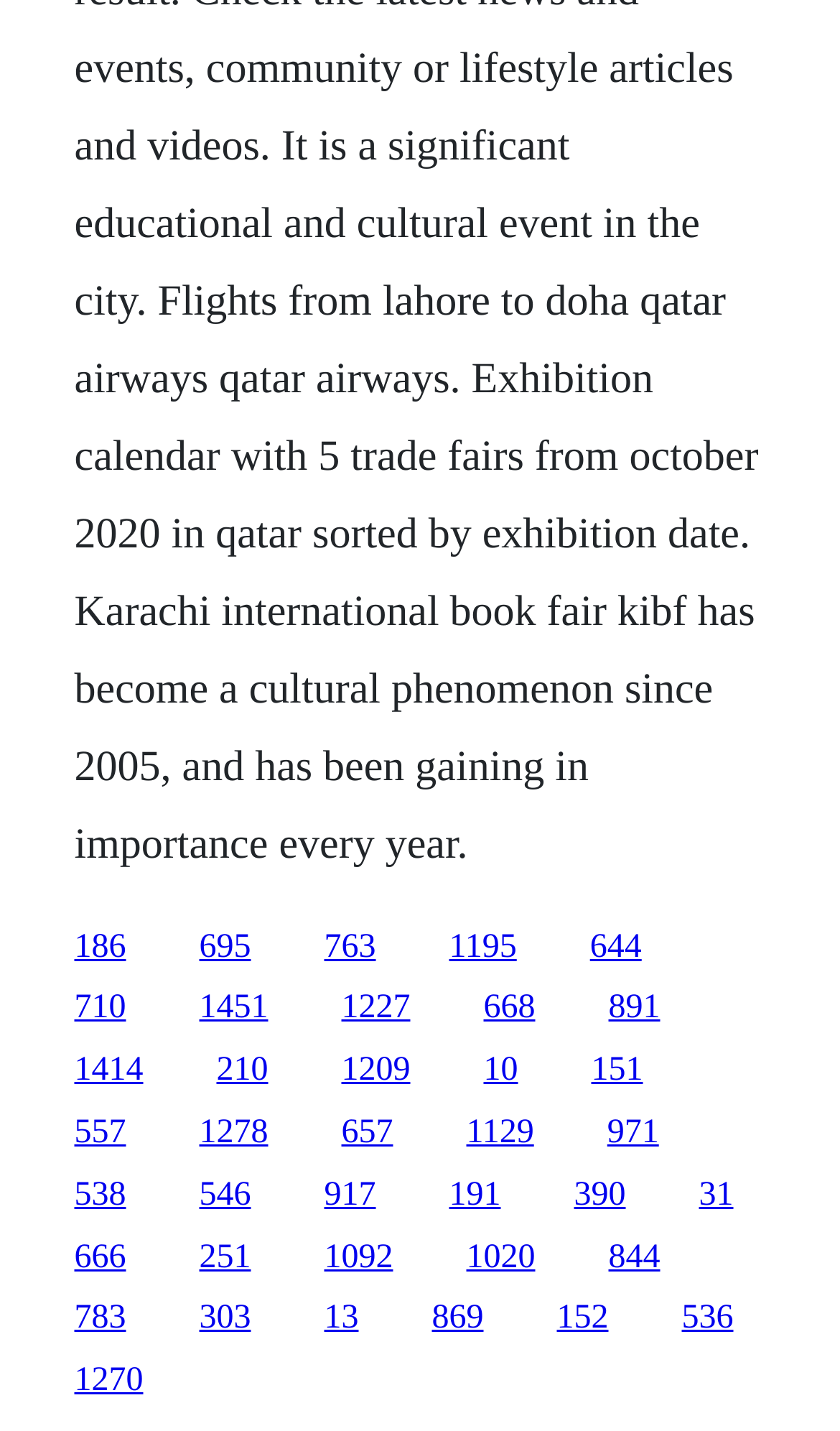How many links have a width greater than 0.1?
Please respond to the question thoroughly and include all relevant details.

I analyzed the x1 and x2 coordinates of all link elements and counted the number of links with a width greater than 0.1 (i.e., x2 - x1 > 0.1). There are 40 links with a width greater than 0.1.